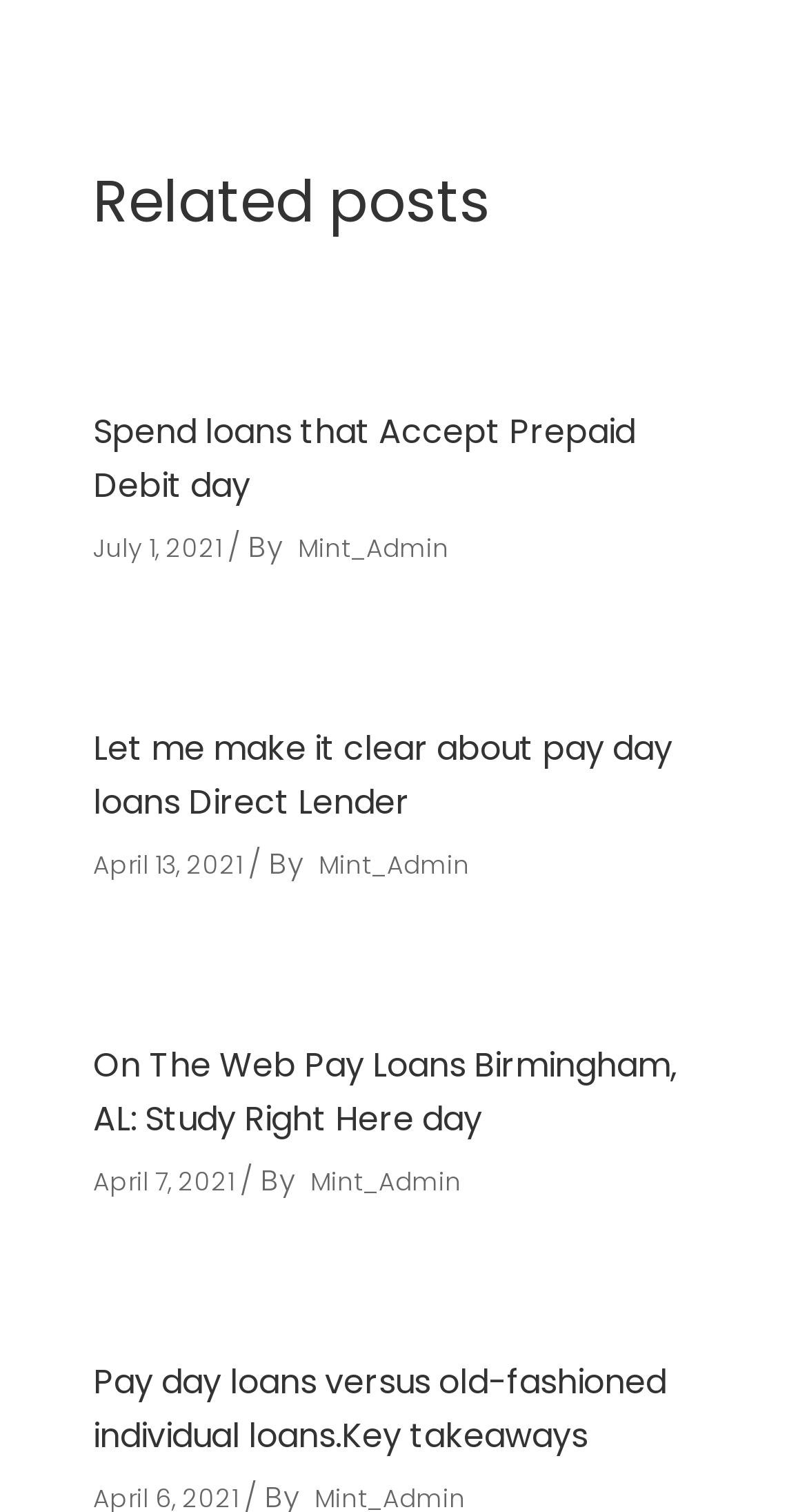Provide a brief response to the question below using one word or phrase:
What is the date of the article 'On The Web Pay Loans Birmingham, AL: Study Right Here day'?

April 7, 2021